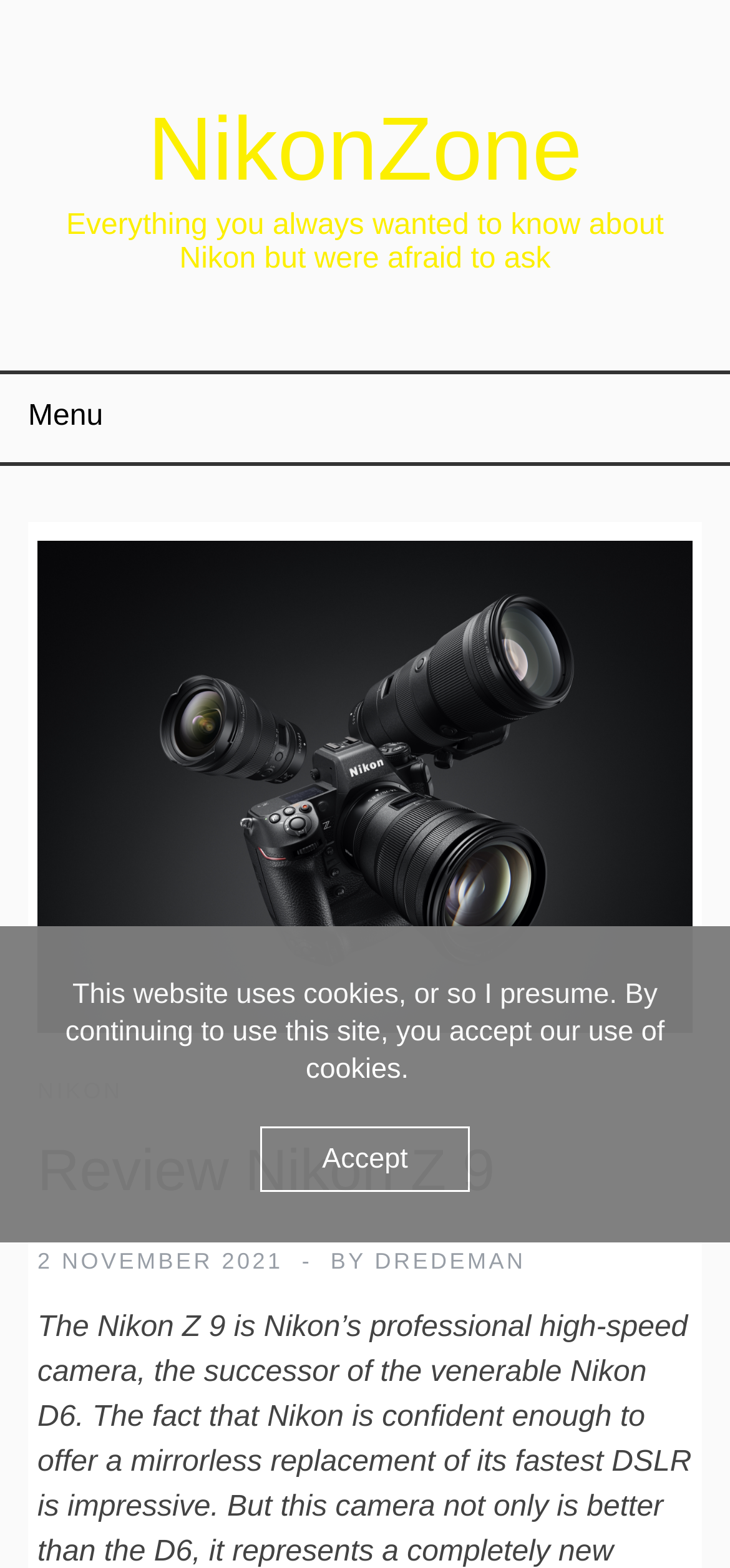Locate the bounding box of the UI element with the following description: "Accept".

[0.357, 0.718, 0.643, 0.76]